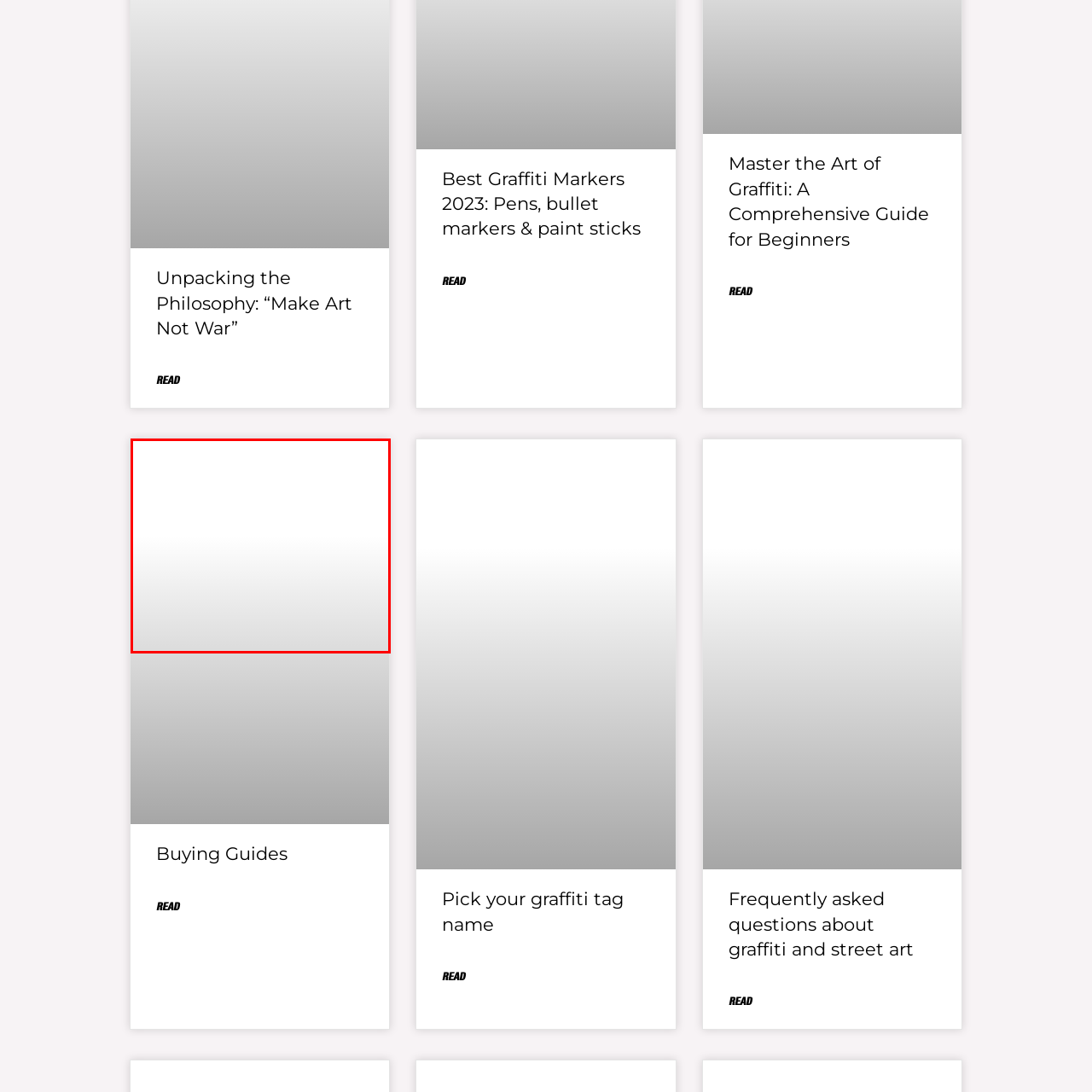What is the purpose of the image?
Inspect the image enclosed within the red bounding box and provide a detailed answer to the question, using insights from the image.

The image is included to enhance the reader's understanding of the different supplies available for creating graffiti art, as discussed in the article. It provides a visual representation of the tools necessary for mastering graffiti techniques.